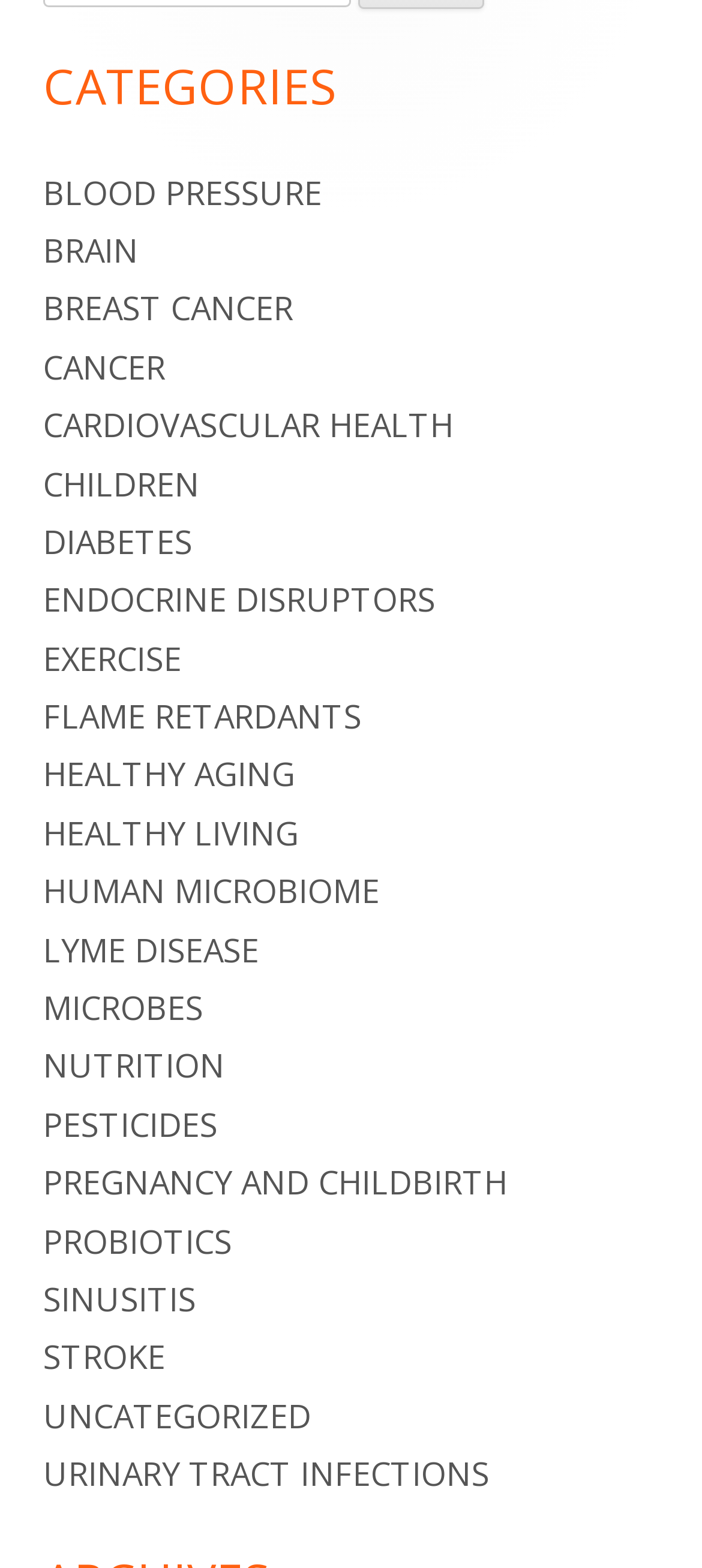Provide the bounding box coordinates in the format (top-left x, top-left y, bottom-right x, bottom-right y). All values are floating point numbers between 0 and 1. Determine the bounding box coordinate of the UI element described as: blood pressure

[0.062, 0.108, 0.459, 0.136]